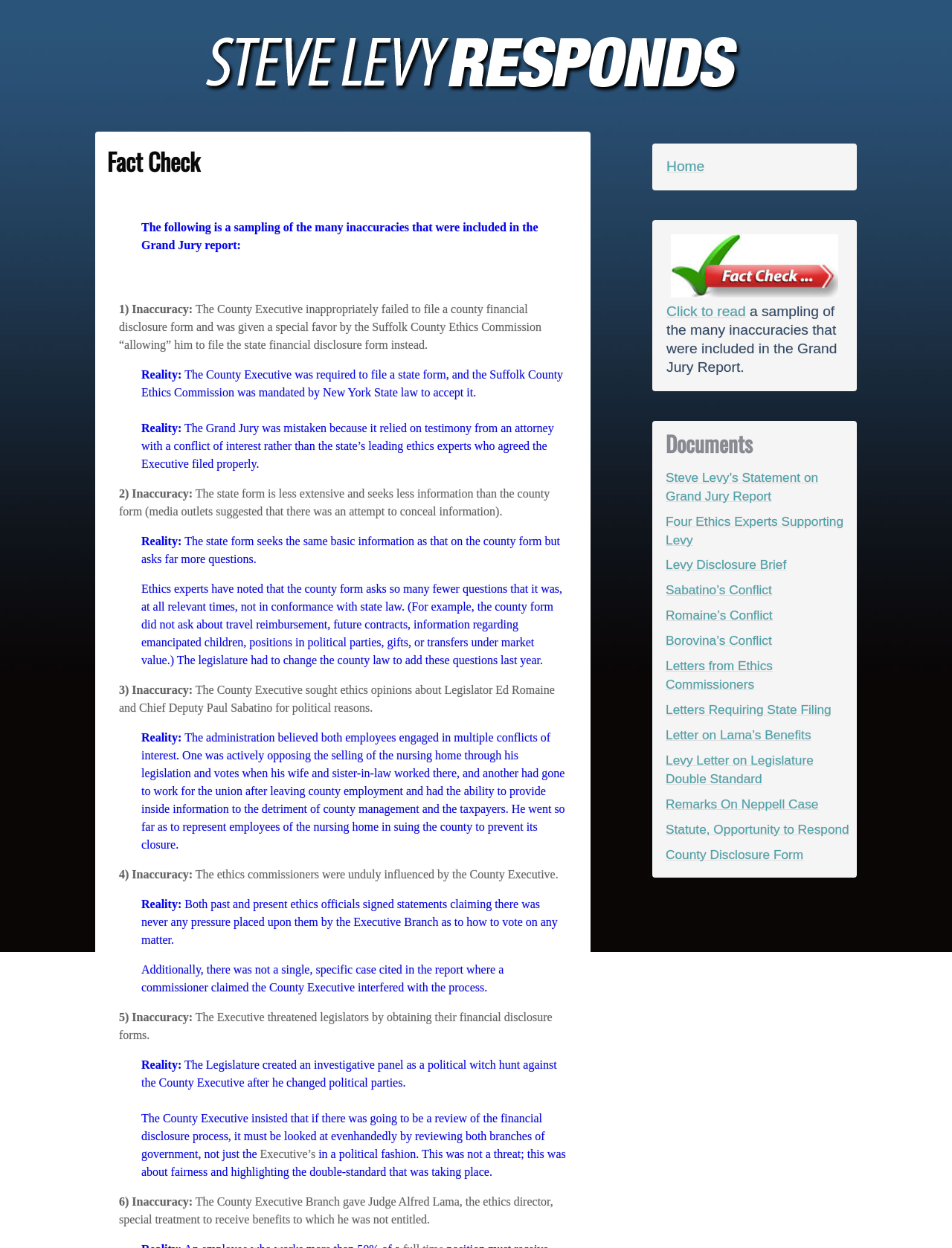What is the topic of the documents section?
Answer the question with a detailed explanation, including all necessary information.

The documents section appears to be related to the Grand Jury Report, as it lists various documents and statements that support the fact-checking claims made on the webpage. The documents are likely related to the report and provide evidence to back up the corrections made on the webpage.